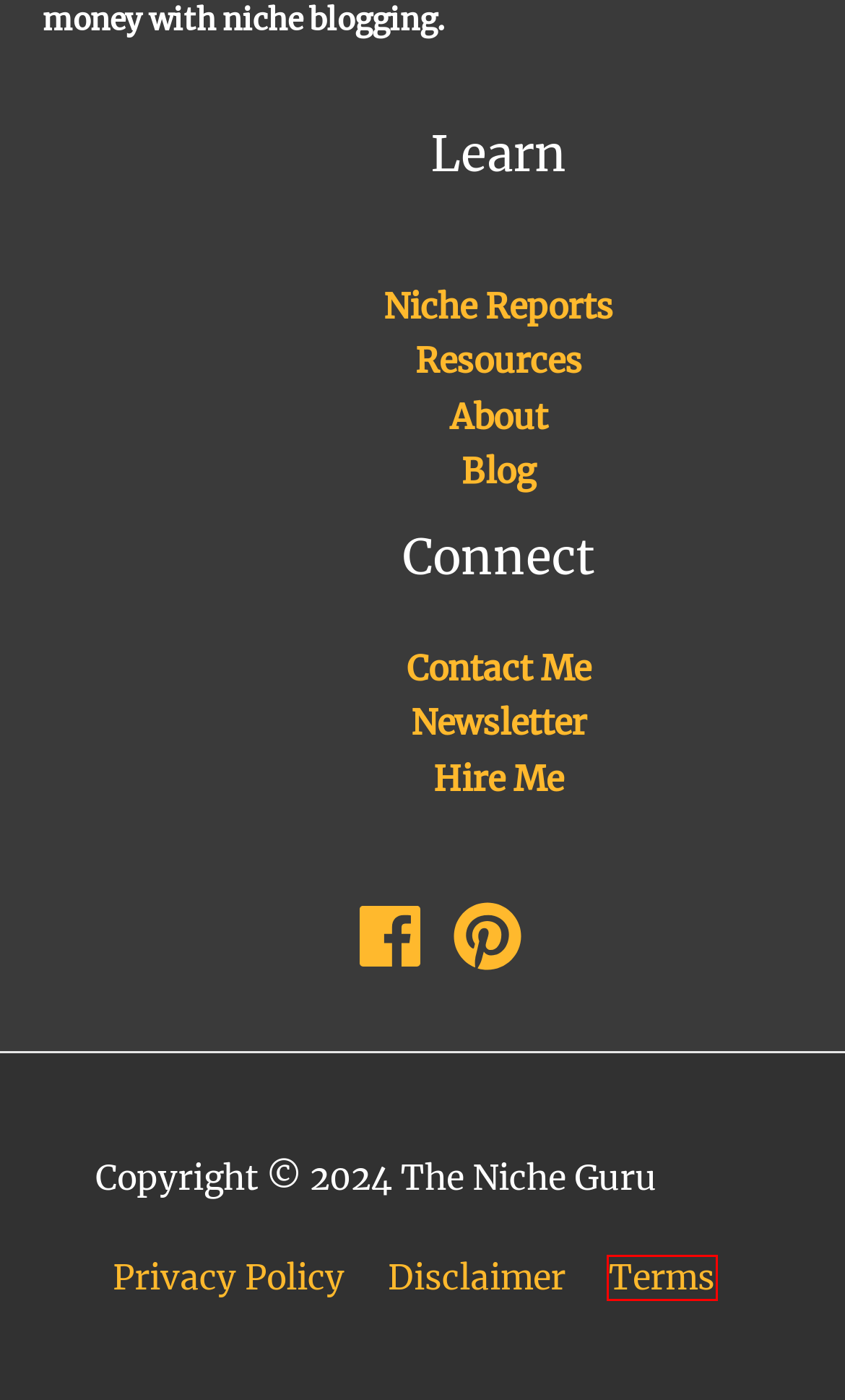You have a screenshot of a webpage with a red rectangle bounding box around an element. Identify the best matching webpage description for the new page that appears after clicking the element in the bounding box. The descriptions are:
A. Disclaimer - The Niche Guru
B. Moosend Review 2023: Pros, Cons, Pricing, and Alternatives. - The Niche Guru
C. 10+ Cheap Email Marketing Services Reviewed (2024) - The Niche Guru
D. Terms - The Niche Guru
E. About - The Niche Guru
F. Contact form - The Niche Guru
G. Privacy Policy - The Niche Guru
H. Newsletter - The Niche Guru

D